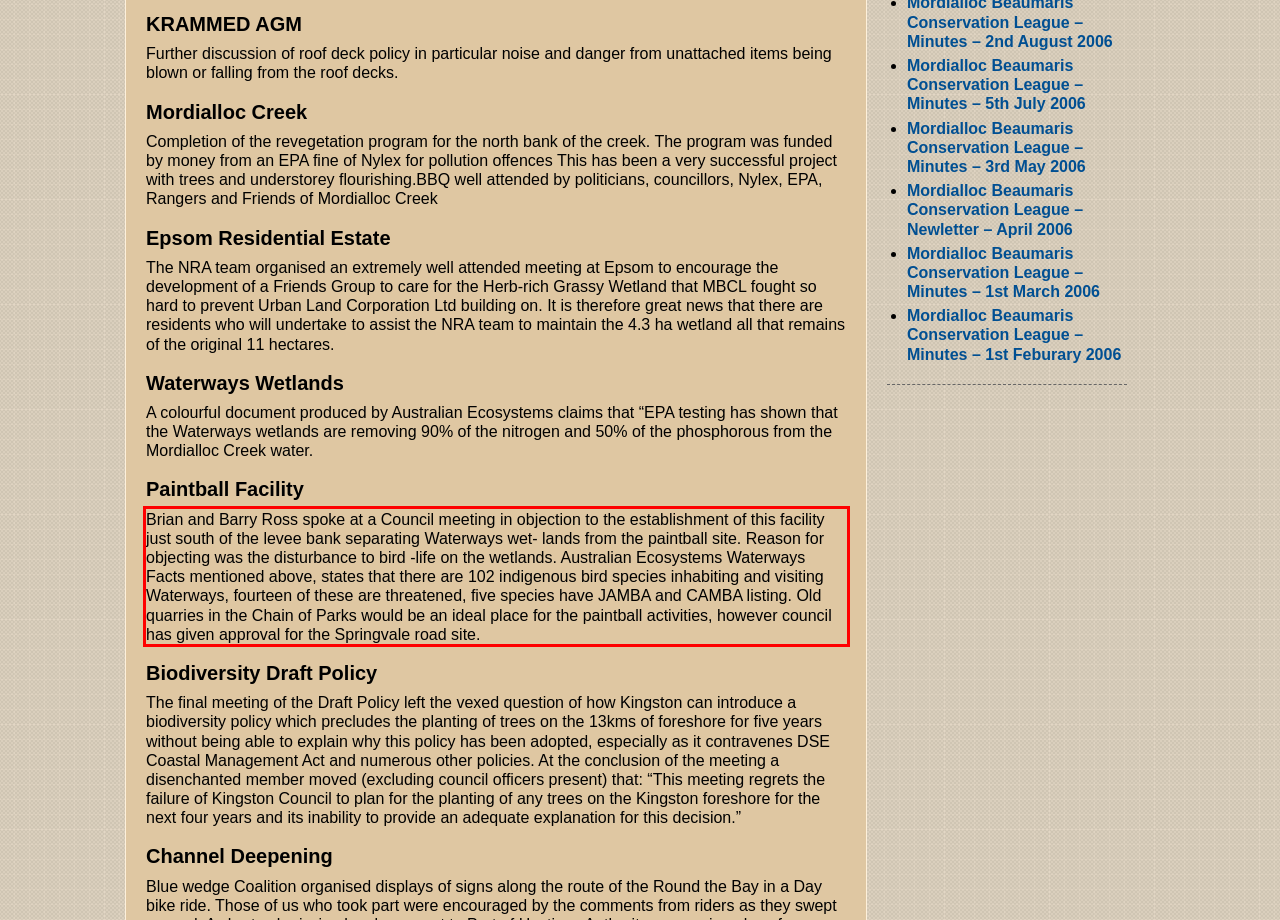Inspect the webpage screenshot that has a red bounding box and use OCR technology to read and display the text inside the red bounding box.

Brian and Barry Ross spoke at a Council meeting in objection to the establishment of this facility just south of the levee bank separating Waterways wet- lands from the paintball site. Reason for objecting was the disturbance to bird -life on the wetlands. Australian Ecosystems Waterways Facts mentioned above, states that there are 102 indigenous bird species inhabiting and visiting Waterways, fourteen of these are threatened, five species have JAMBA and CAMBA listing. Old quarries in the Chain of Parks would be an ideal place for the paintball activities, however council has given approval for the Springvale road site.